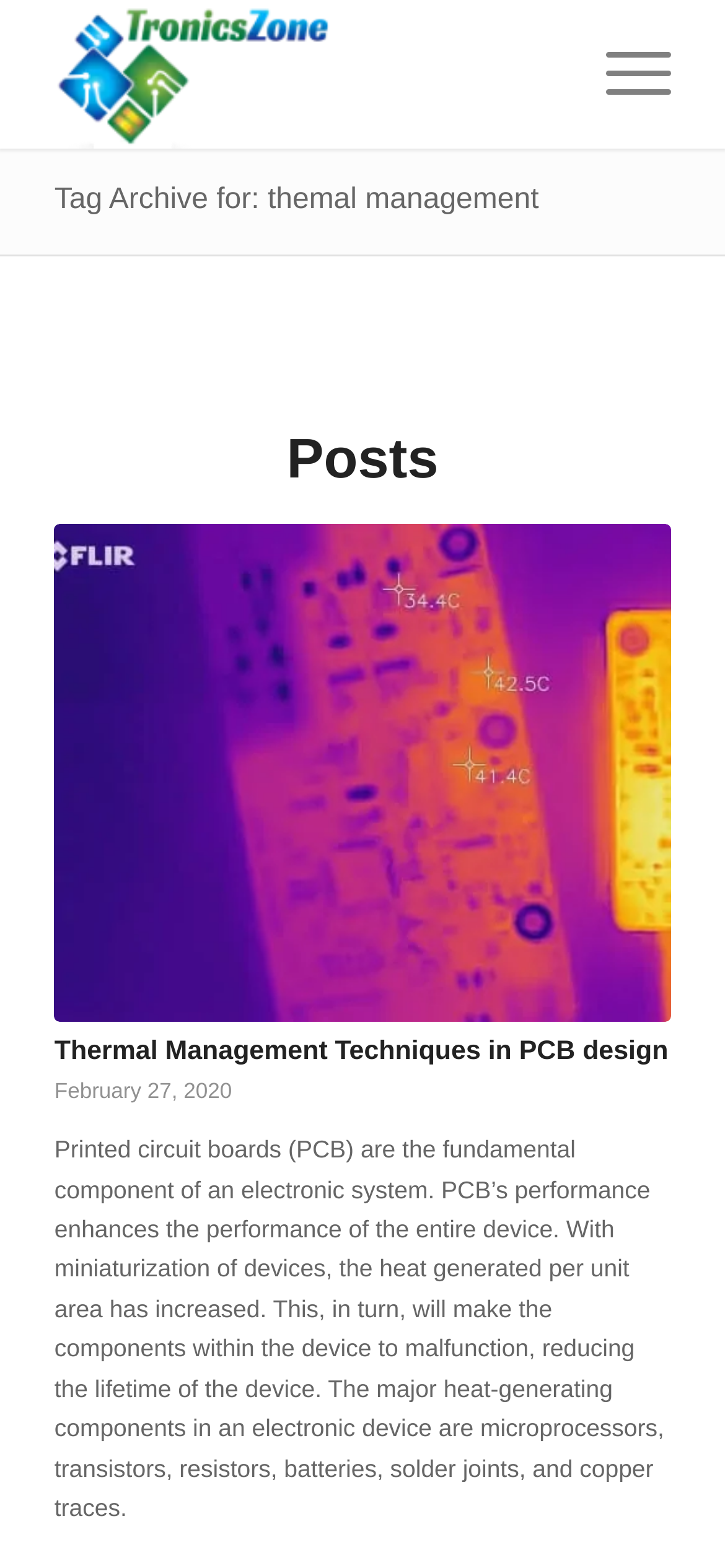What is the topic of the latest post?
Using the picture, provide a one-word or short phrase answer.

Thermal Management Techniques in PCB design